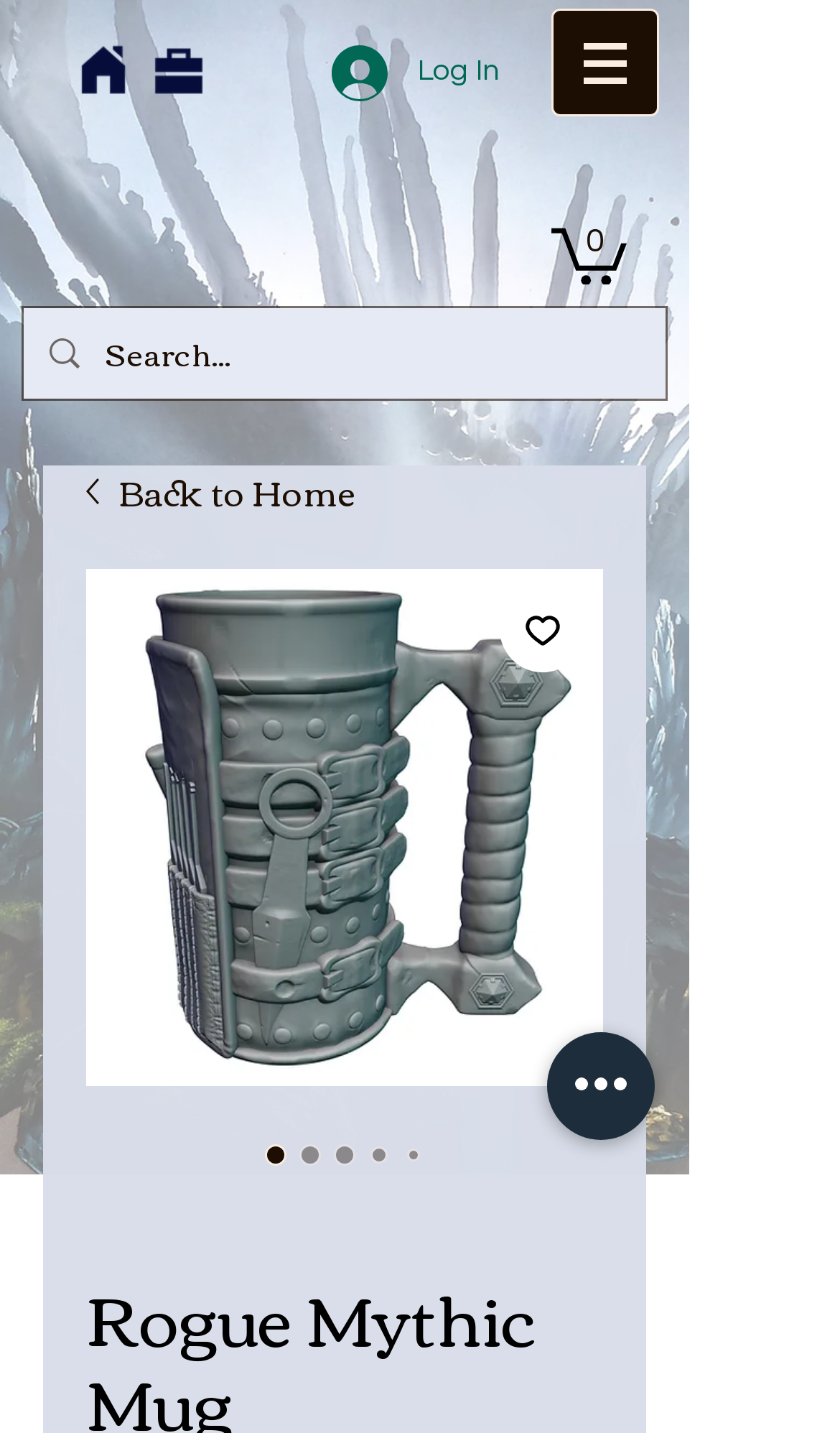Using the provided element description, identify the bounding box coordinates as (top-left x, top-left y, bottom-right x, bottom-right y). Ensure all values are between 0 and 1. Description: 0

[0.656, 0.155, 0.746, 0.199]